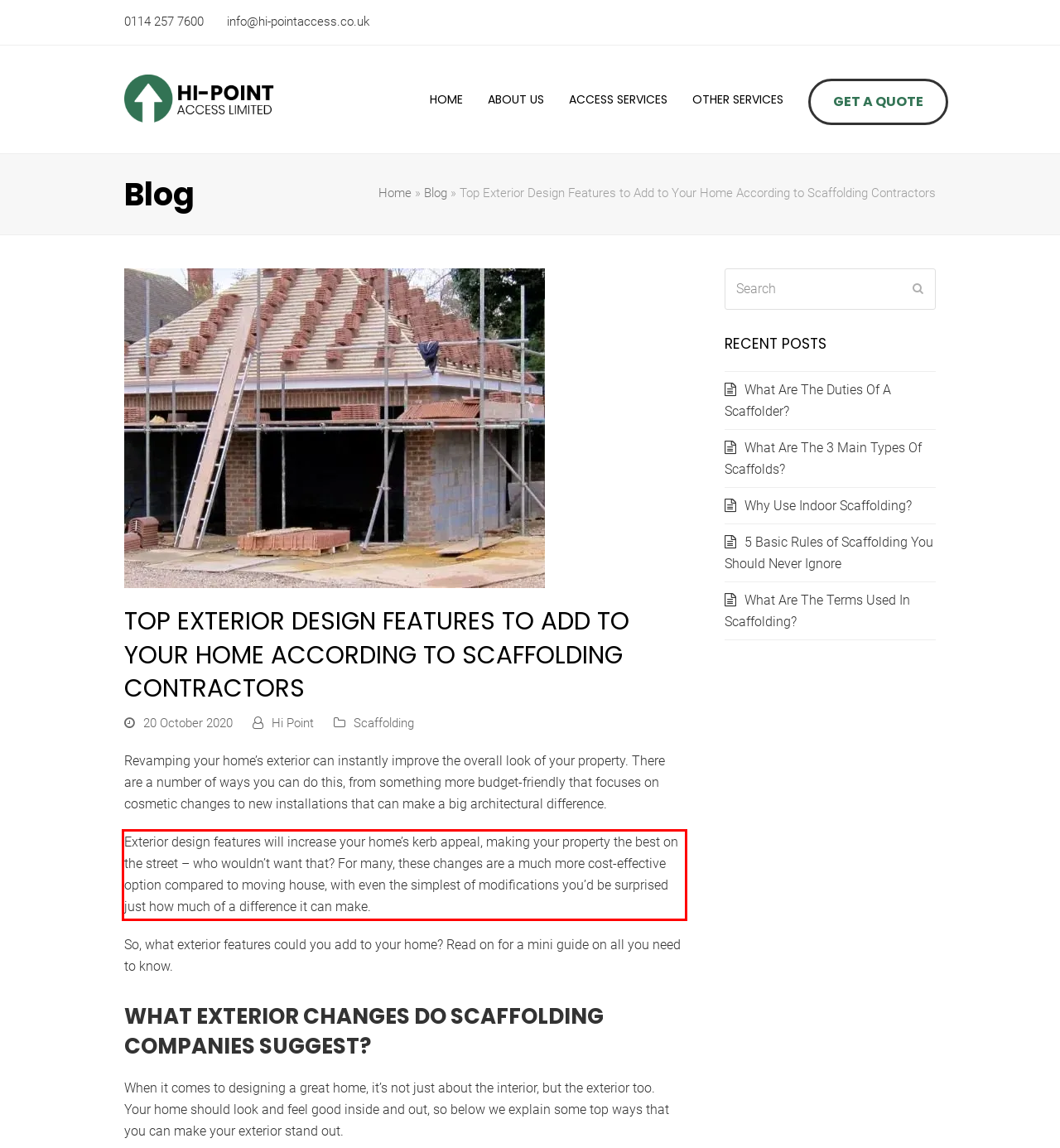You have a screenshot of a webpage, and there is a red bounding box around a UI element. Utilize OCR to extract the text within this red bounding box.

Exterior design features will increase your home’s kerb appeal, making your property the best on the street – who wouldn’t want that? For many, these changes are a much more cost-effective option compared to moving house, with even the simplest of modifications you’d be surprised just how much of a difference it can make.